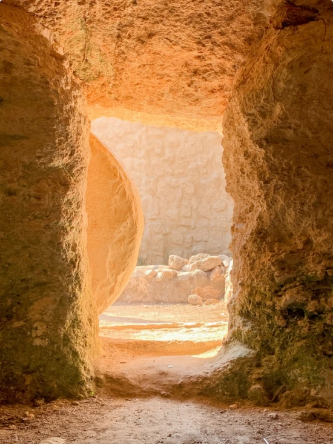What is the shape of the partially visible stone?
Refer to the screenshot and respond with a concise word or phrase.

Rounded